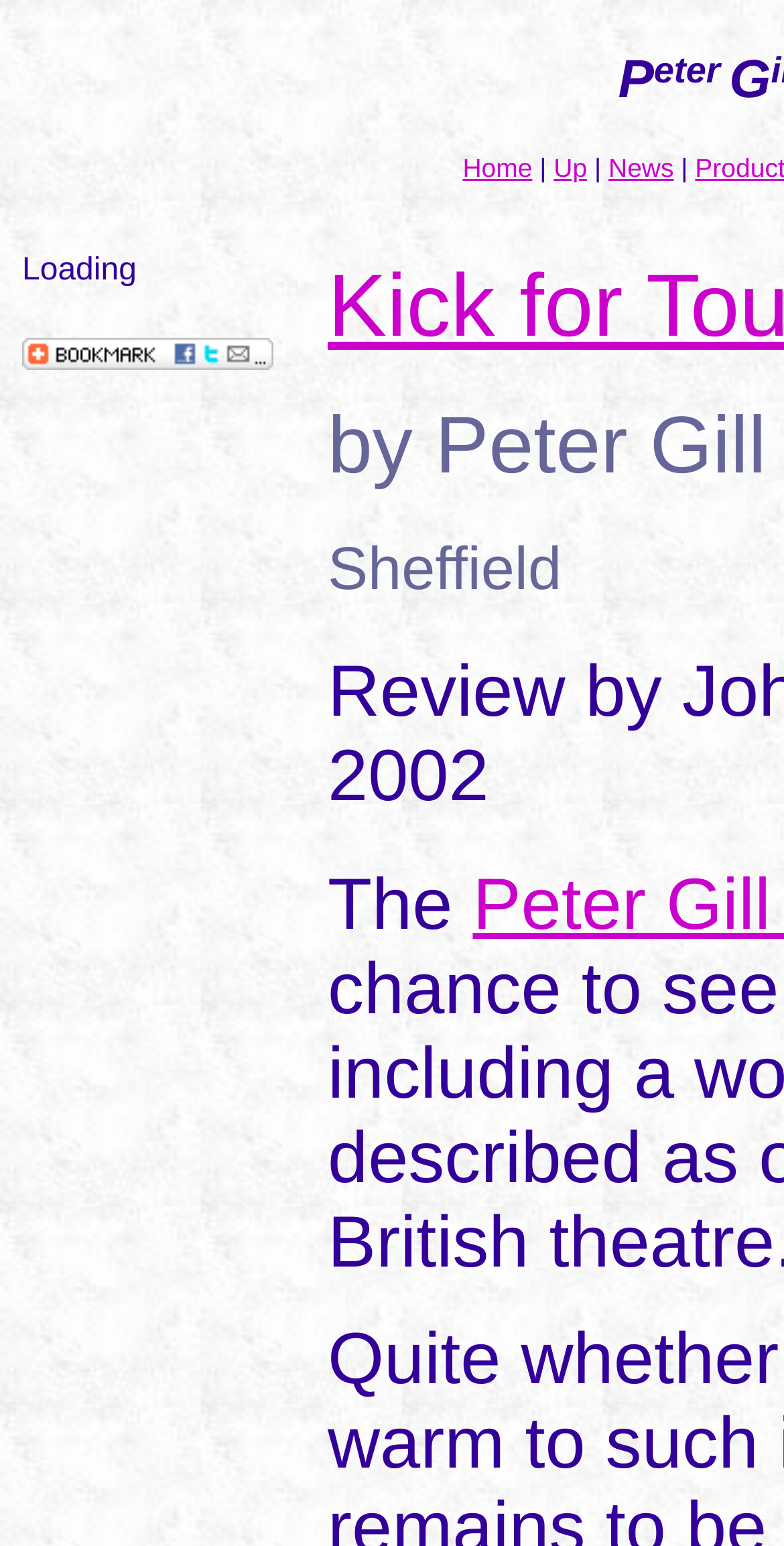Use a single word or phrase to answer this question: 
How many links are in the top navigation bar?

4